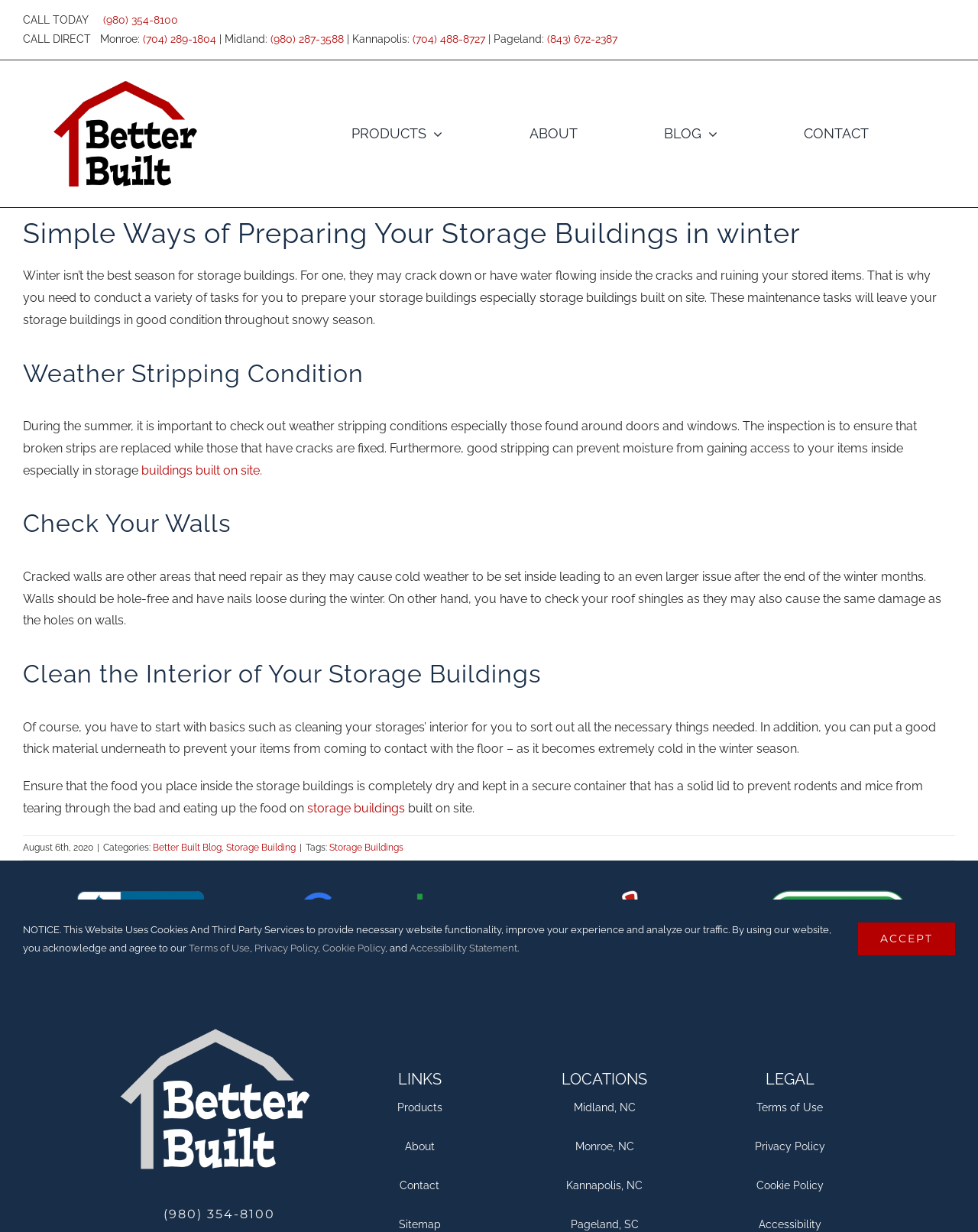Identify the bounding box coordinates necessary to click and complete the given instruction: "Read about preparing storage buildings for winter".

[0.023, 0.175, 0.977, 0.204]